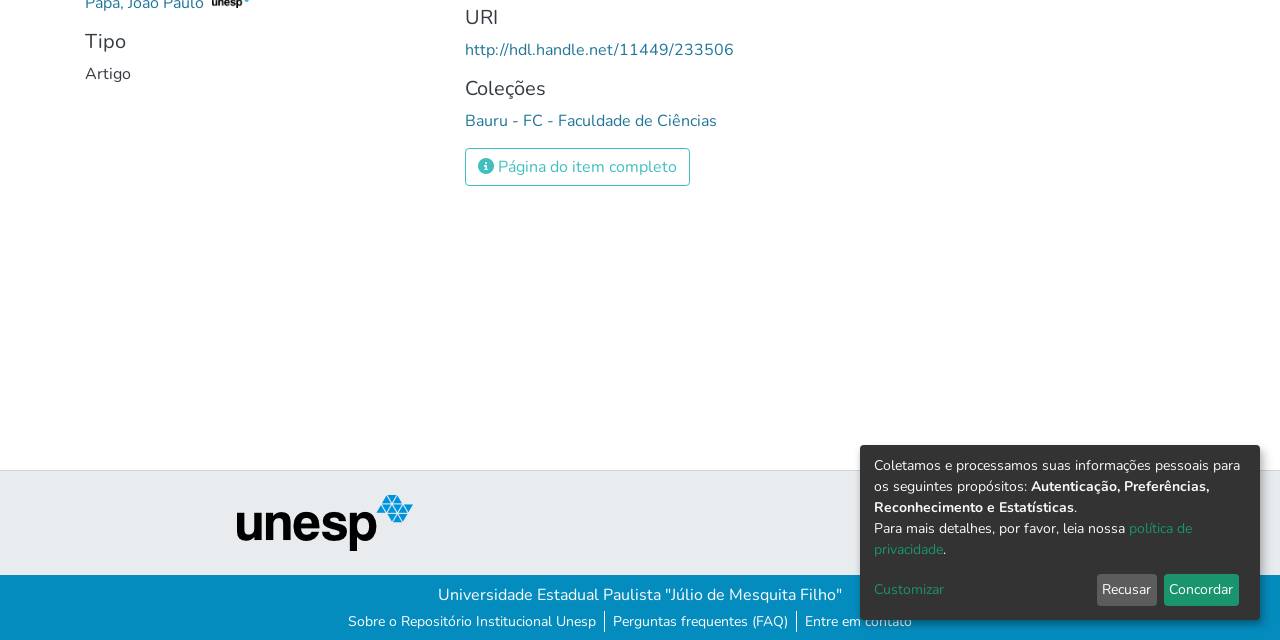Based on the element description, predict the bounding box coordinates (top-left x, top-left y, bottom-right x, bottom-right y) for the UI element in the screenshot: Sobre o Repositório Institucional Unesp

[0.266, 0.955, 0.472, 0.988]